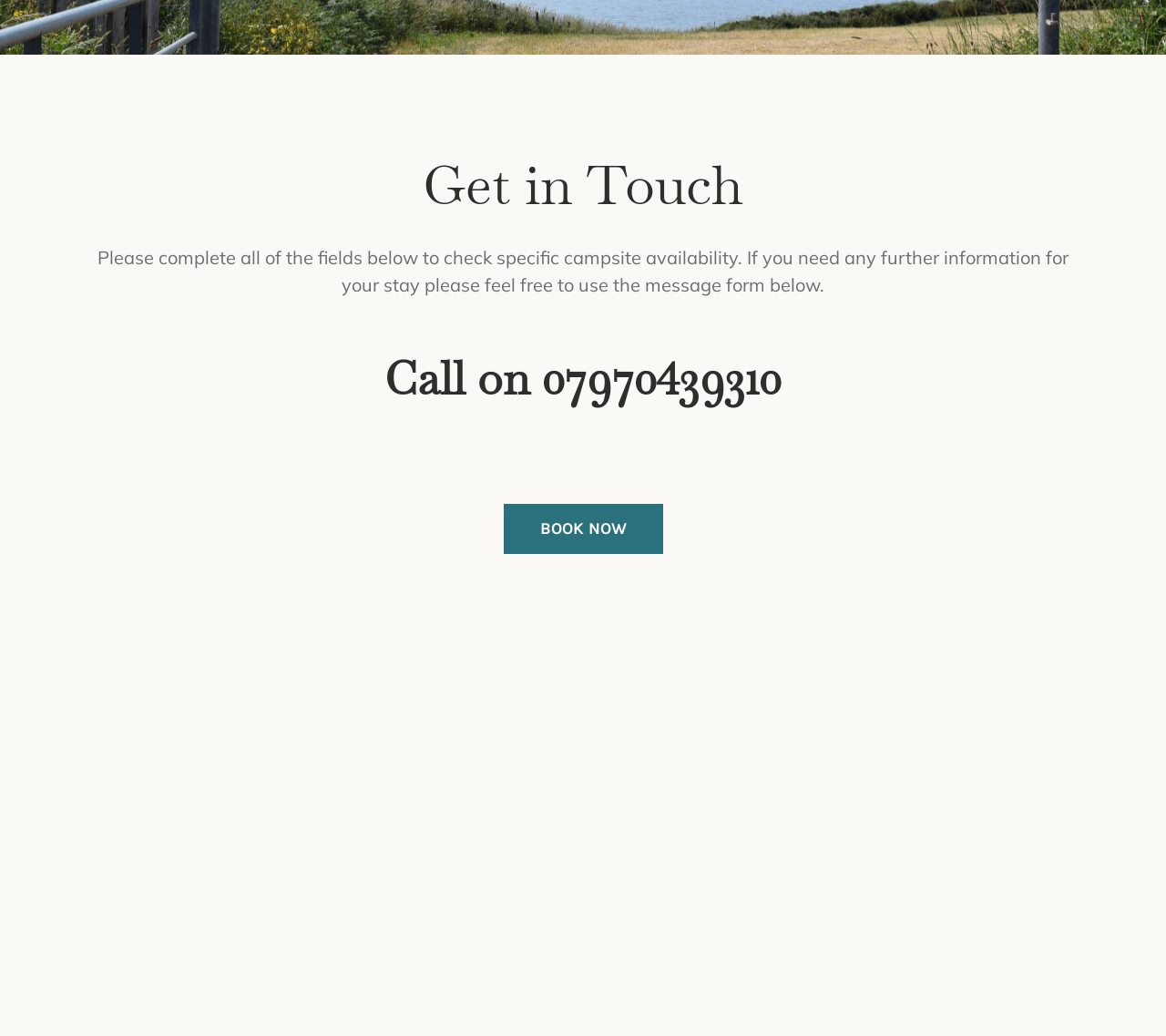Extract the bounding box coordinates for the HTML element that matches this description: "aria-label="twitter"". The coordinates should be four float numbers between 0 and 1, i.e., [left, top, right, bottom].

[0.154, 0.456, 0.179, 0.484]